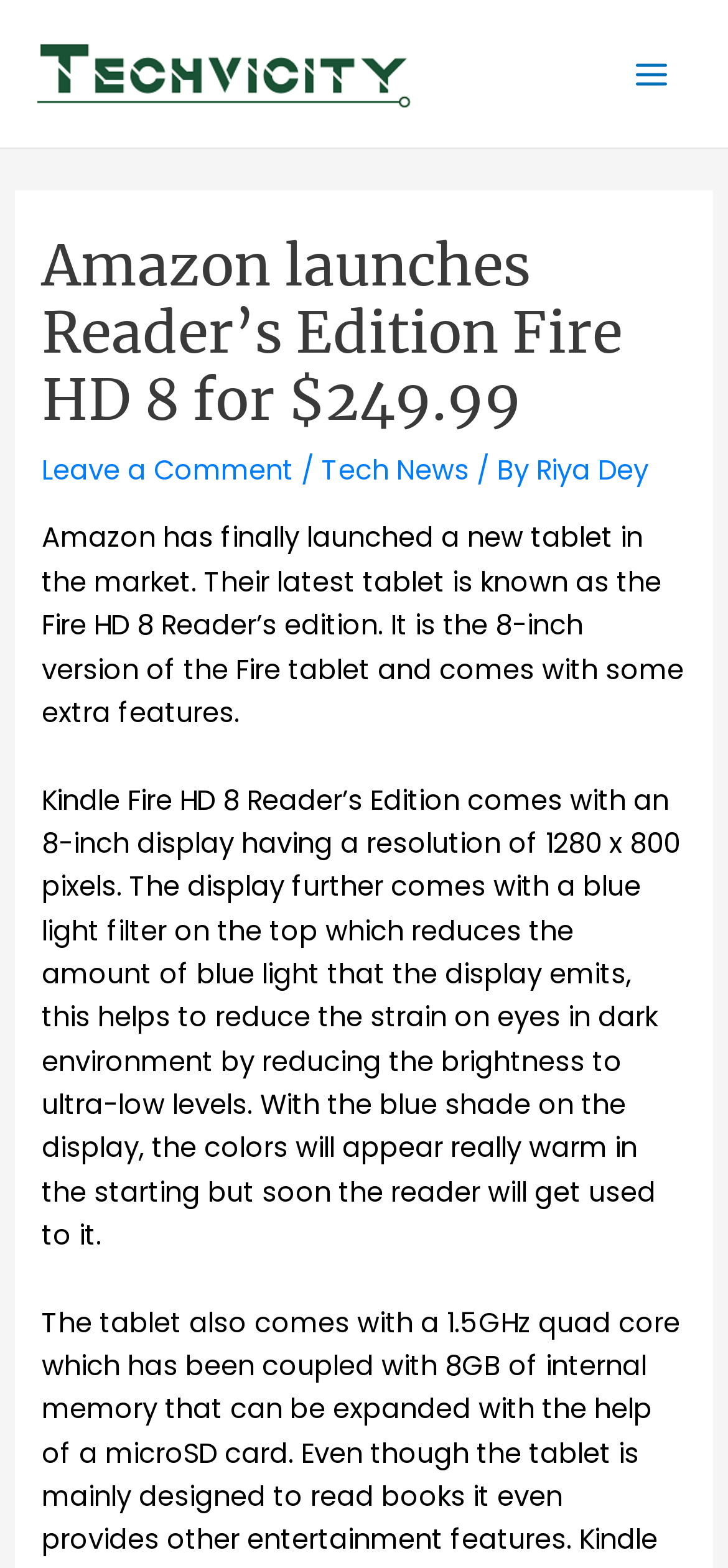What is the resolution of the Kindle Fire HD 8 Reader's Edition display?
Could you give a comprehensive explanation in response to this question?

The resolution of the Kindle Fire HD 8 Reader's Edition display is mentioned in the text 'Kindle Fire HD 8 Reader’s Edition comes with an 8-inch display having a resolution of 1280 x 800 pixels.'.